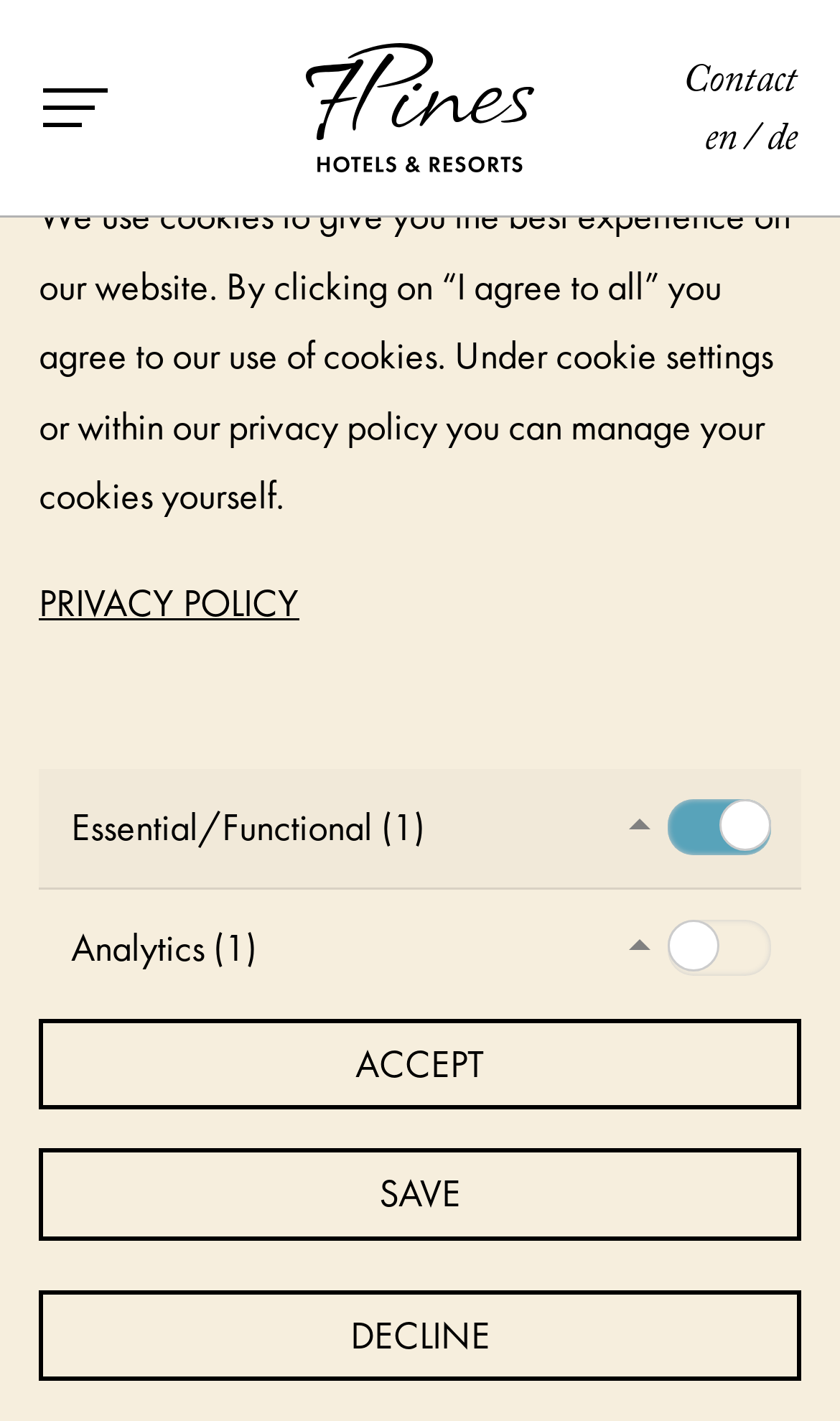Give a one-word or short-phrase answer to the following question: 
What type of image is displayed on the webpage?

Woman in dress